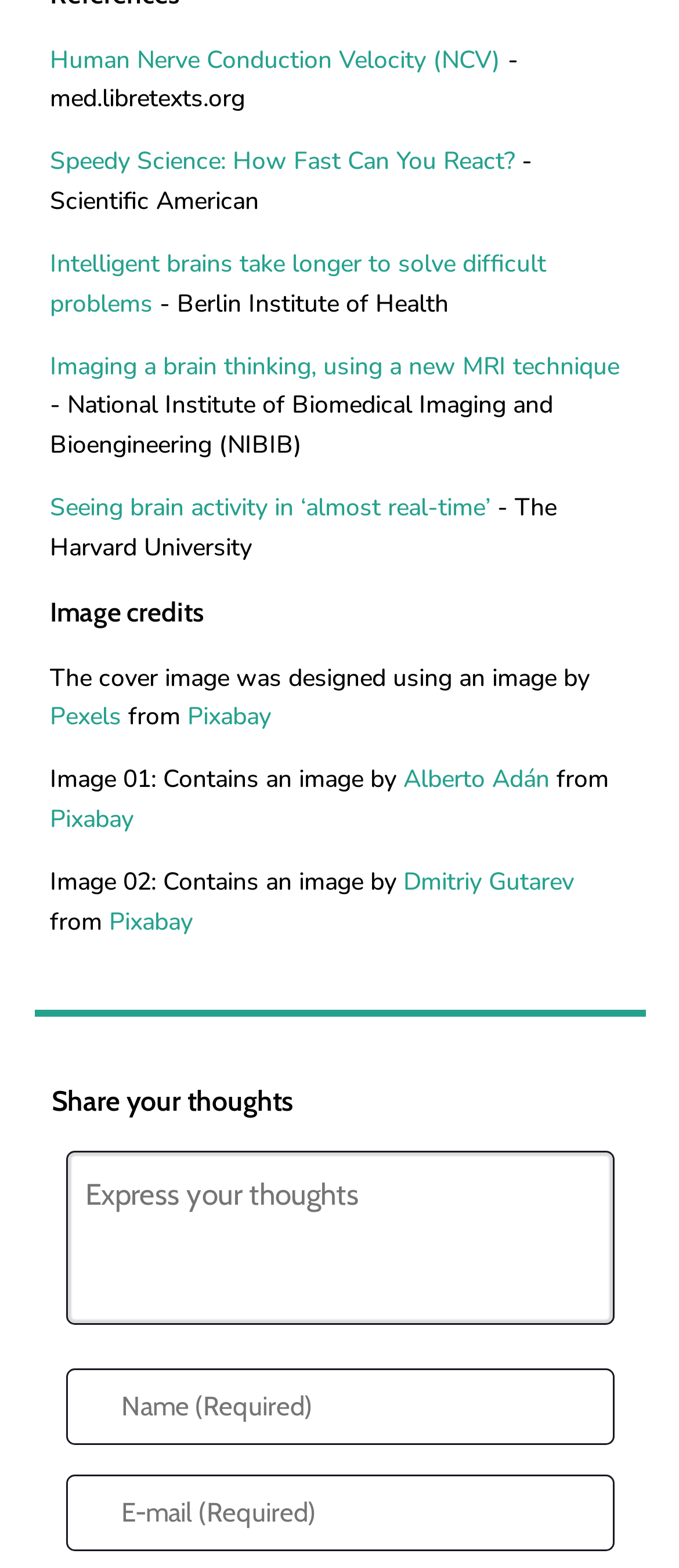What is the purpose of the textboxes at the bottom of the webpage?
Answer the question using a single word or phrase, according to the image.

Share thoughts